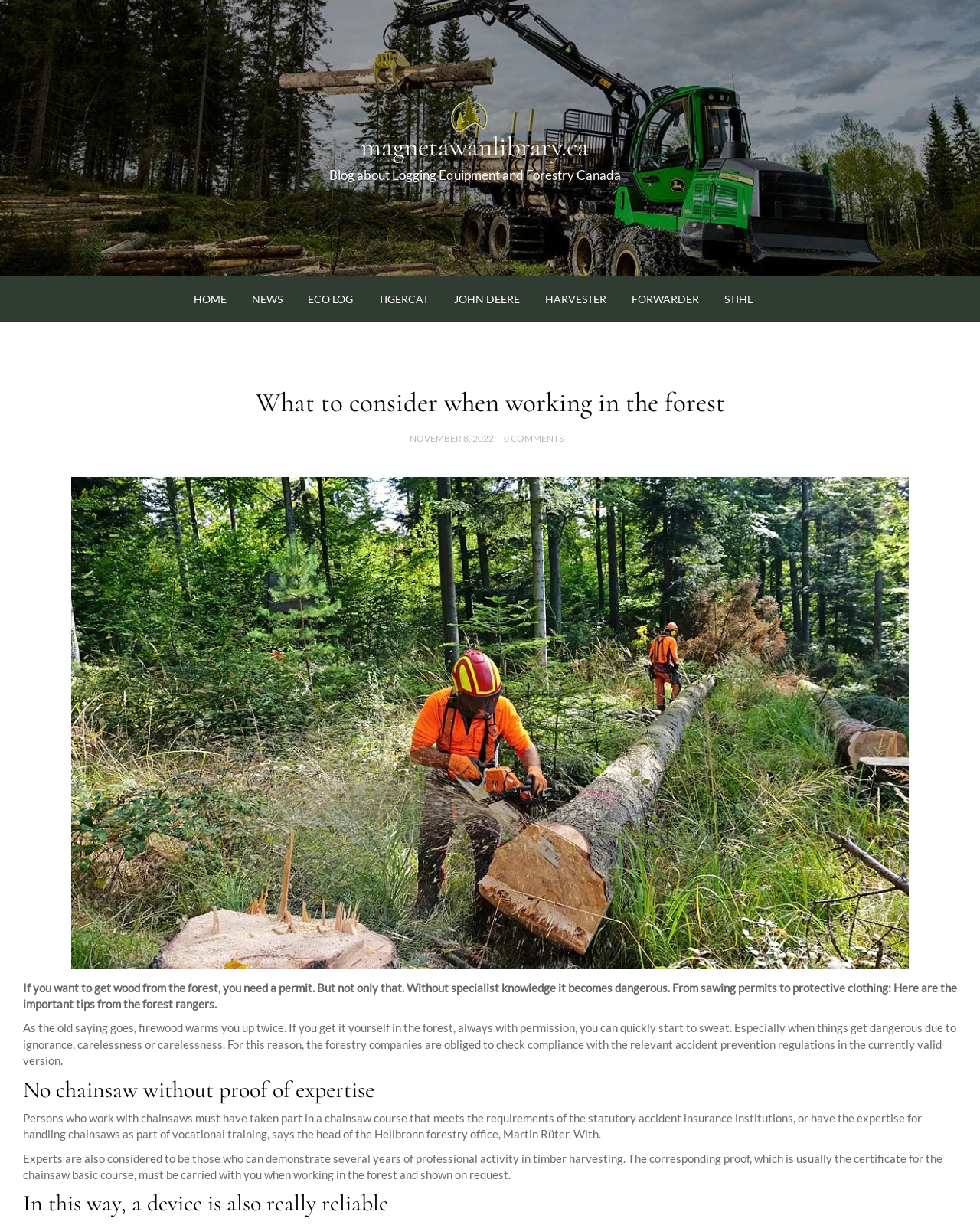What is the purpose of the forestry companies' checks?
Refer to the screenshot and deliver a thorough answer to the question presented.

The forestry companies are obliged to check compliance with the relevant accident prevention regulations in the currently valid version, as stated in the static text. This is to ensure that workers in the forest are aware of and follow safety protocols to prevent accidents.